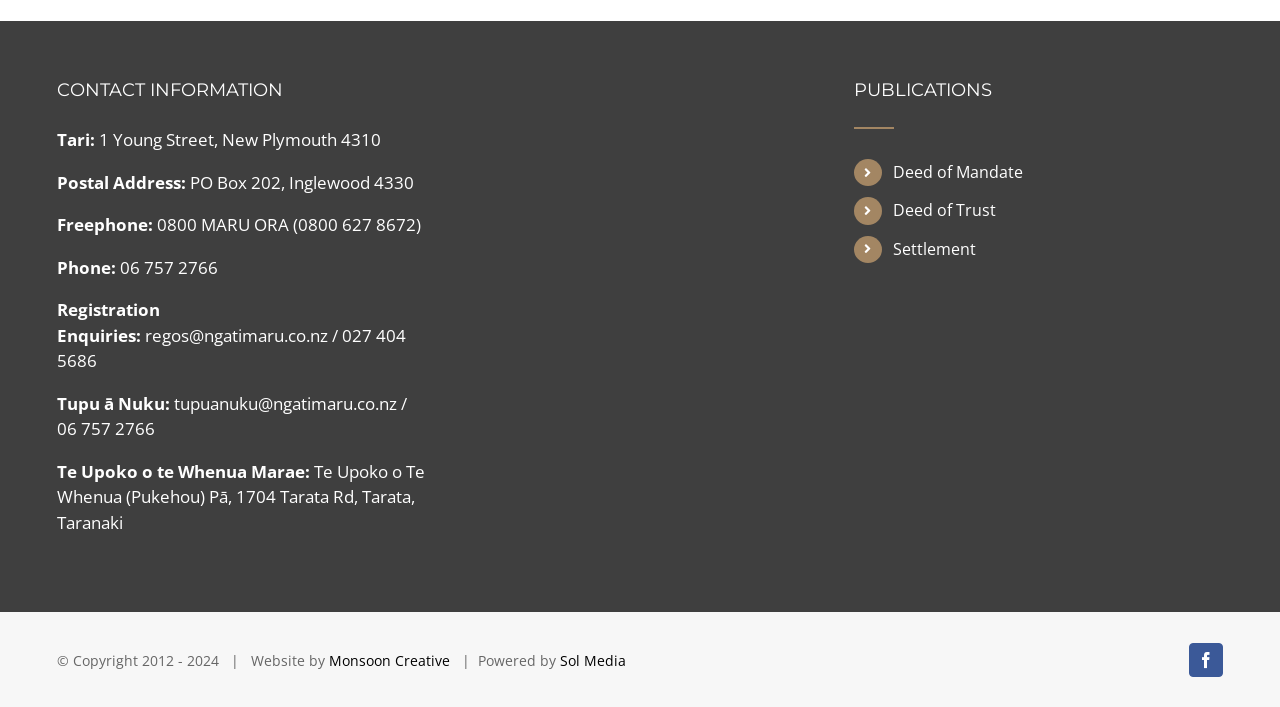What is the physical address of Tari?
Using the image, provide a concise answer in one word or a short phrase.

1 Young Street, New Plymouth 4310